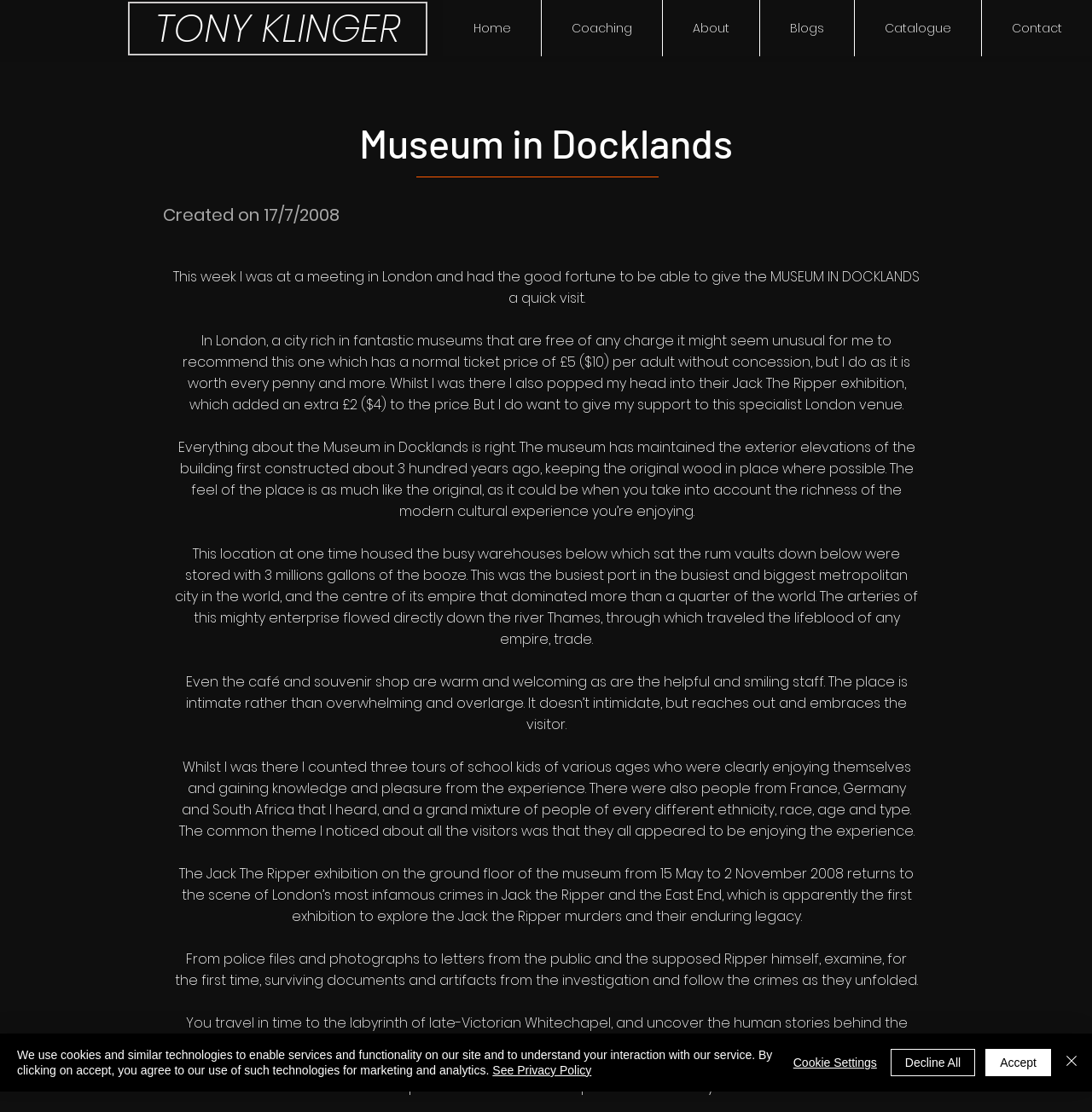Determine the bounding box coordinates of the clickable region to execute the instruction: "Search for something". The coordinates should be four float numbers between 0 and 1, denoted as [left, top, right, bottom].

[0.675, 0.012, 0.849, 0.044]